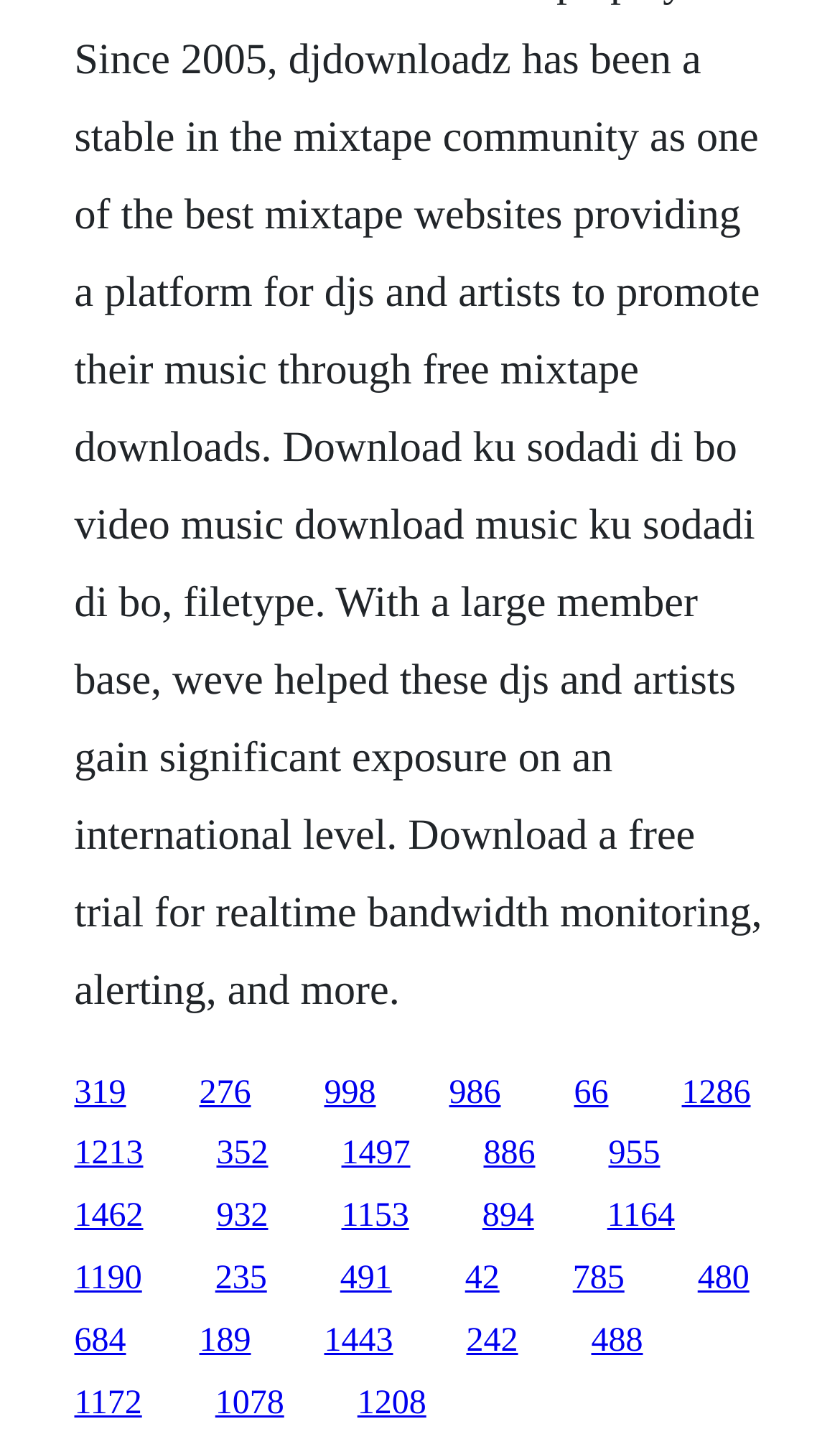Refer to the image and provide an in-depth answer to the question:
How many links are in the top row?

I analyzed the y1 and y2 coordinates of the link elements and found that the first 6 links have similar y1 and y2 values, indicating that they are in the same row. Therefore, there are 6 links in the top row.